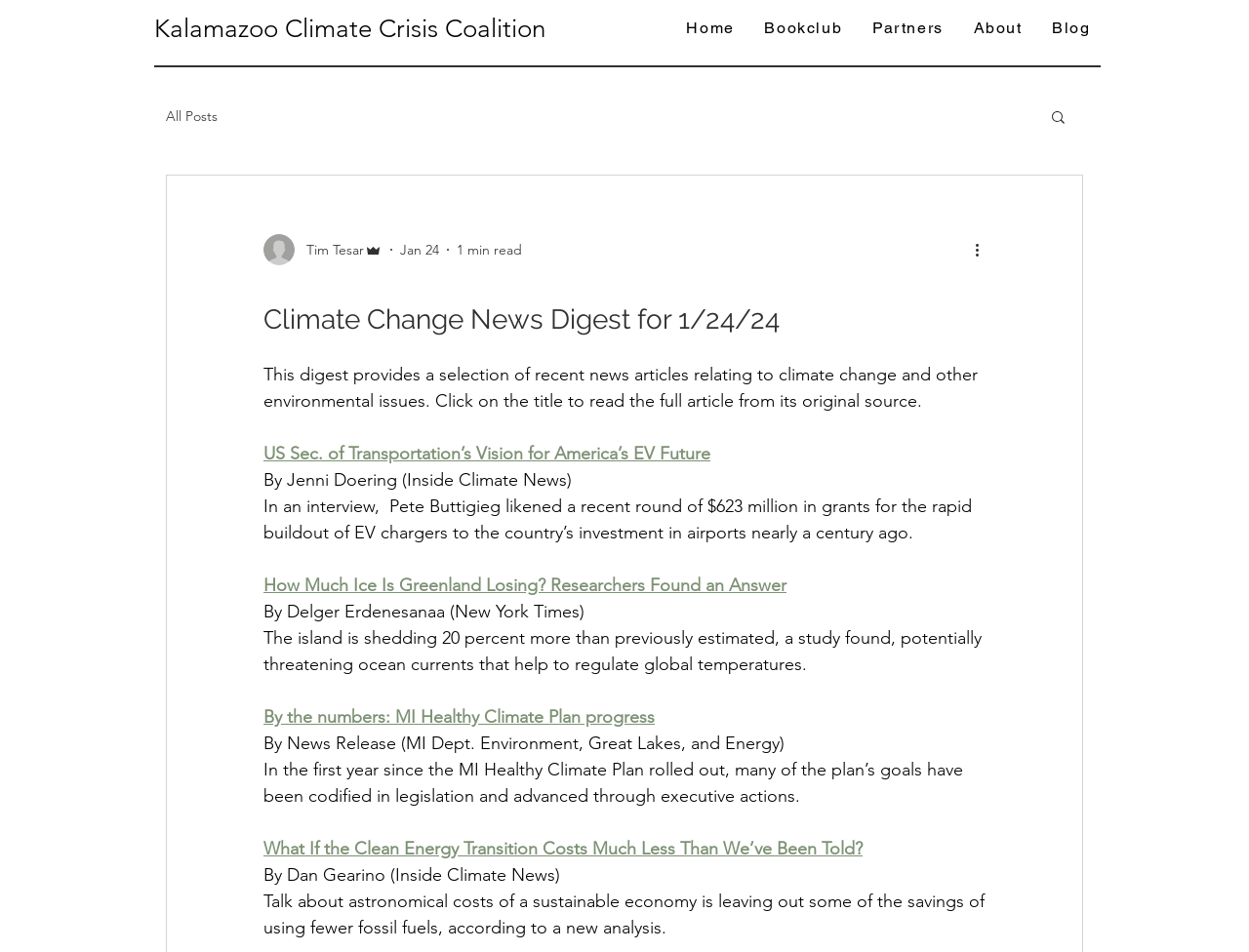What is the date of the news digest?
Could you answer the question in a detailed manner, providing as much information as possible?

I searched for any date-related information on the page and found the text 'Jan 24' which seems to be the date of the news digest.